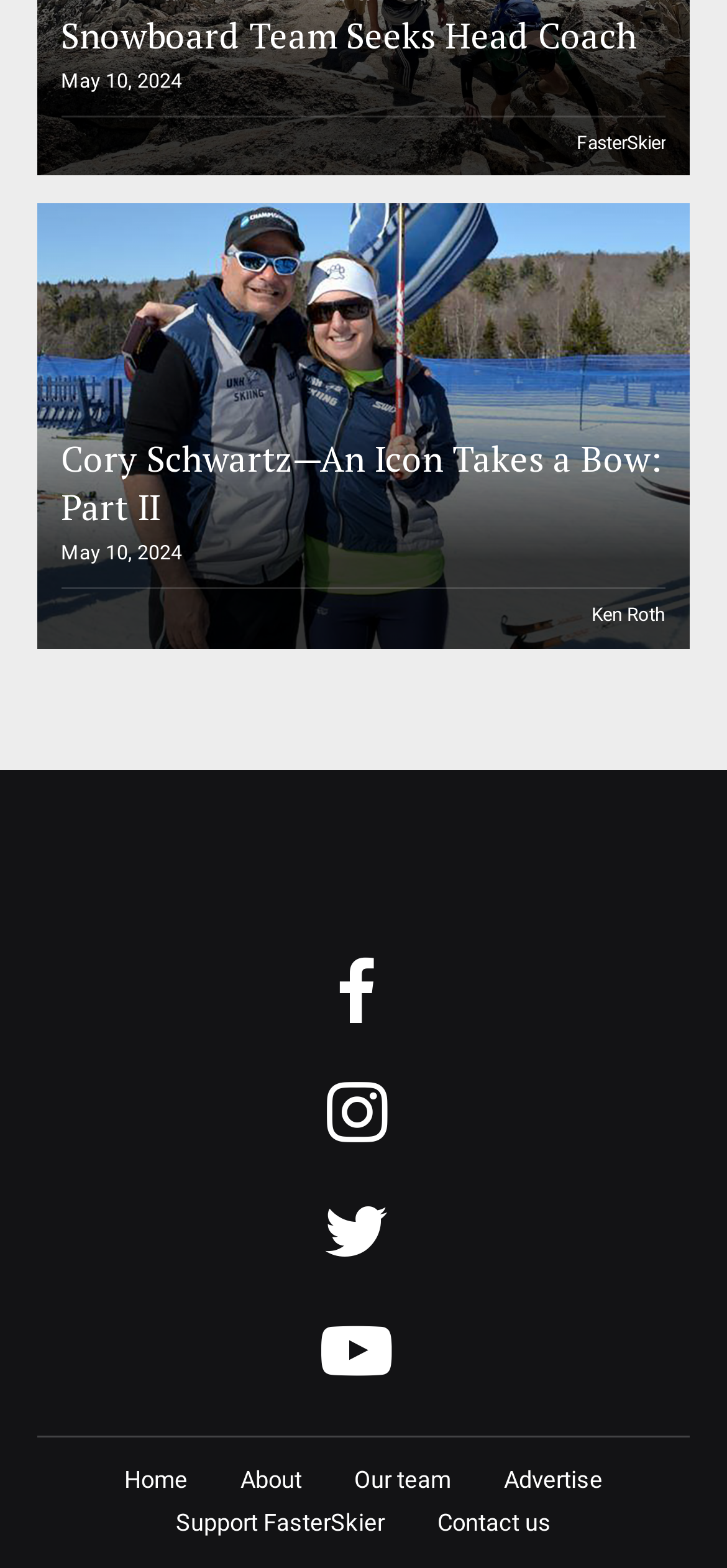Please identify the bounding box coordinates of the area that needs to be clicked to fulfill the following instruction: "Read the article Cory Schwartz—An Icon Takes a Bow: Part II."

[0.032, 0.13, 0.949, 0.413]